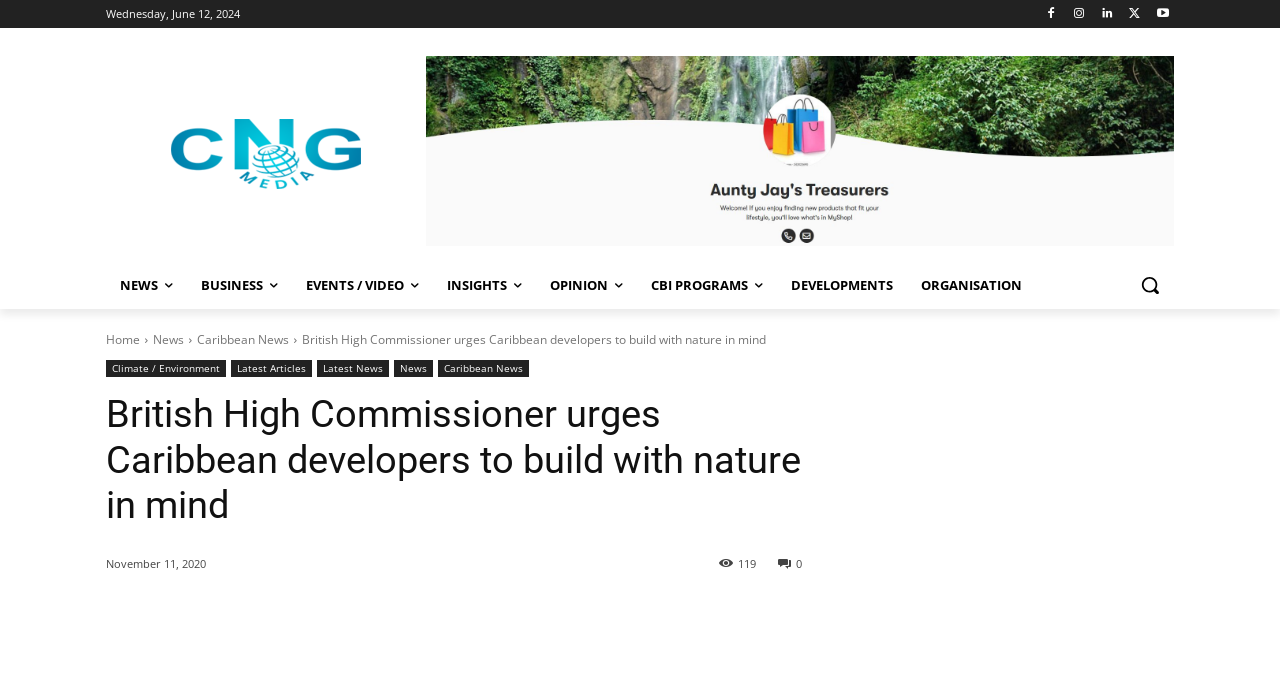Please find the bounding box coordinates of the element's region to be clicked to carry out this instruction: "Get SILKE London Alerts".

None